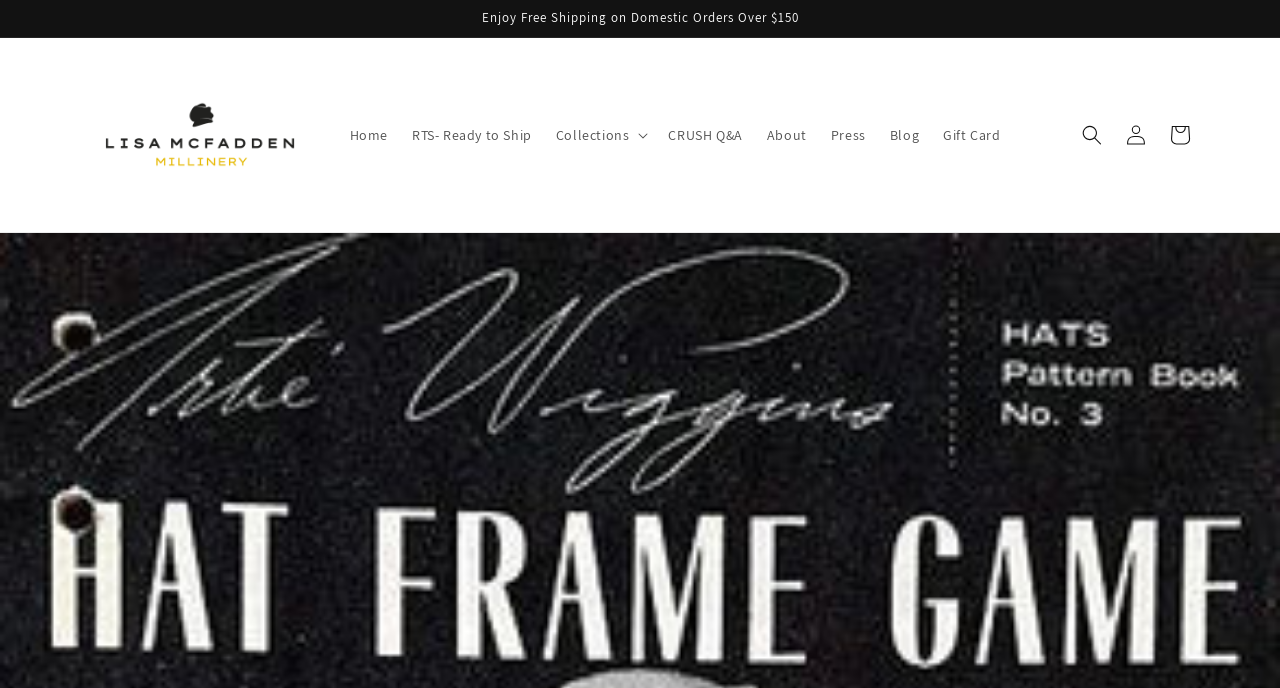Based on the element description "Press", predict the bounding box coordinates of the UI element.

[0.64, 0.165, 0.686, 0.227]